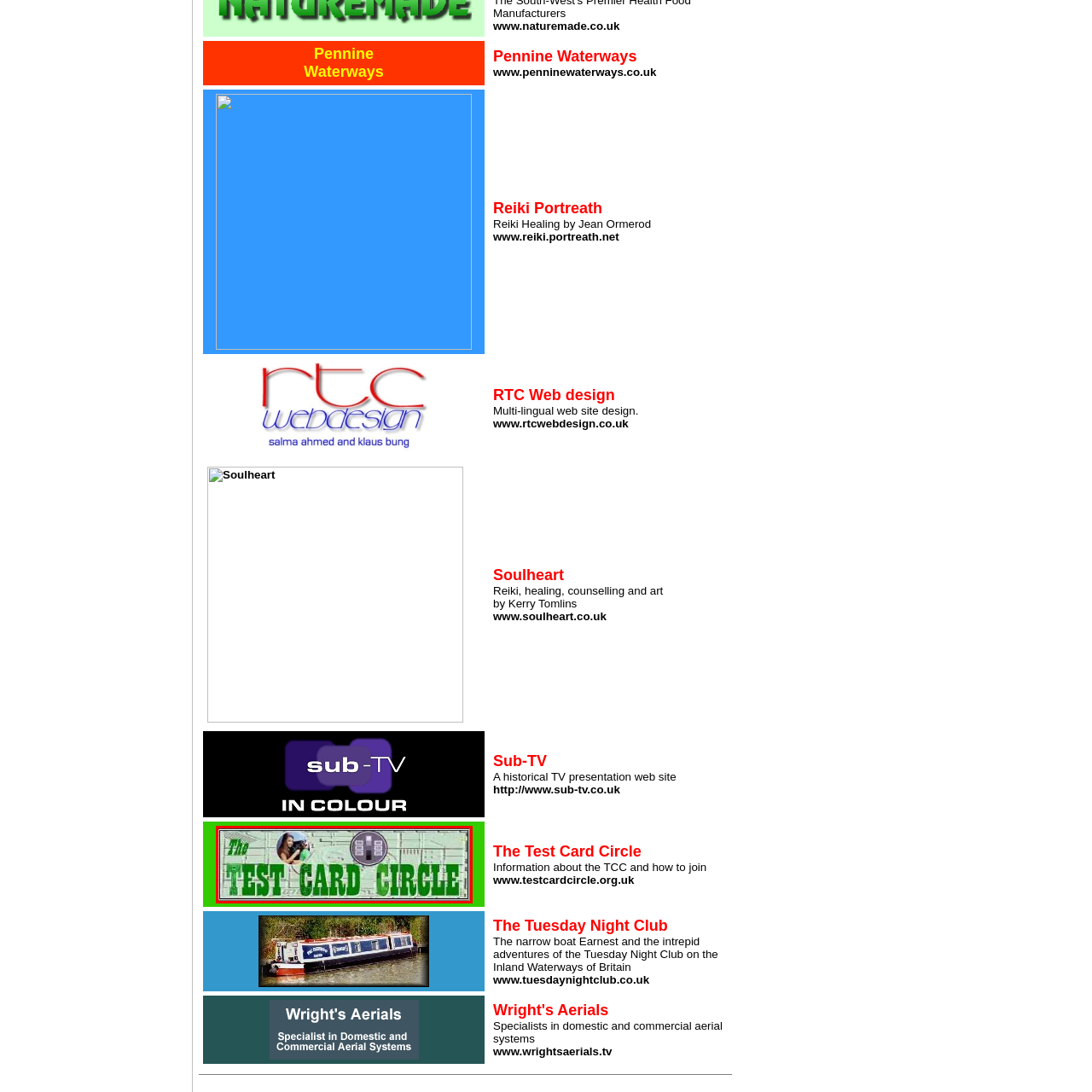Generate a detailed description of the content found inside the red-outlined section of the image.

The image features an iconic logo for "The Test Card Circle," an organization dedicated to preserving and sharing information about historical television test cards. The logo incorporates bold green typography that reads "The TEST CARD CIRCLE," making it prominently visible. To the left of the text, there is an image of a woman holding a camera, symbolizing the connection to photography and broadcasting. Above the text, a circular emblem featuring a modern rendering of a test card is displayed, illustrating the blend of historical significance and contemporary relevance. This graphic serves as a visual identity for The Test Card Circle, which also provides a wealth of resources about test card history and ways to join the community through their website, www.testcardcircle.org.uk.